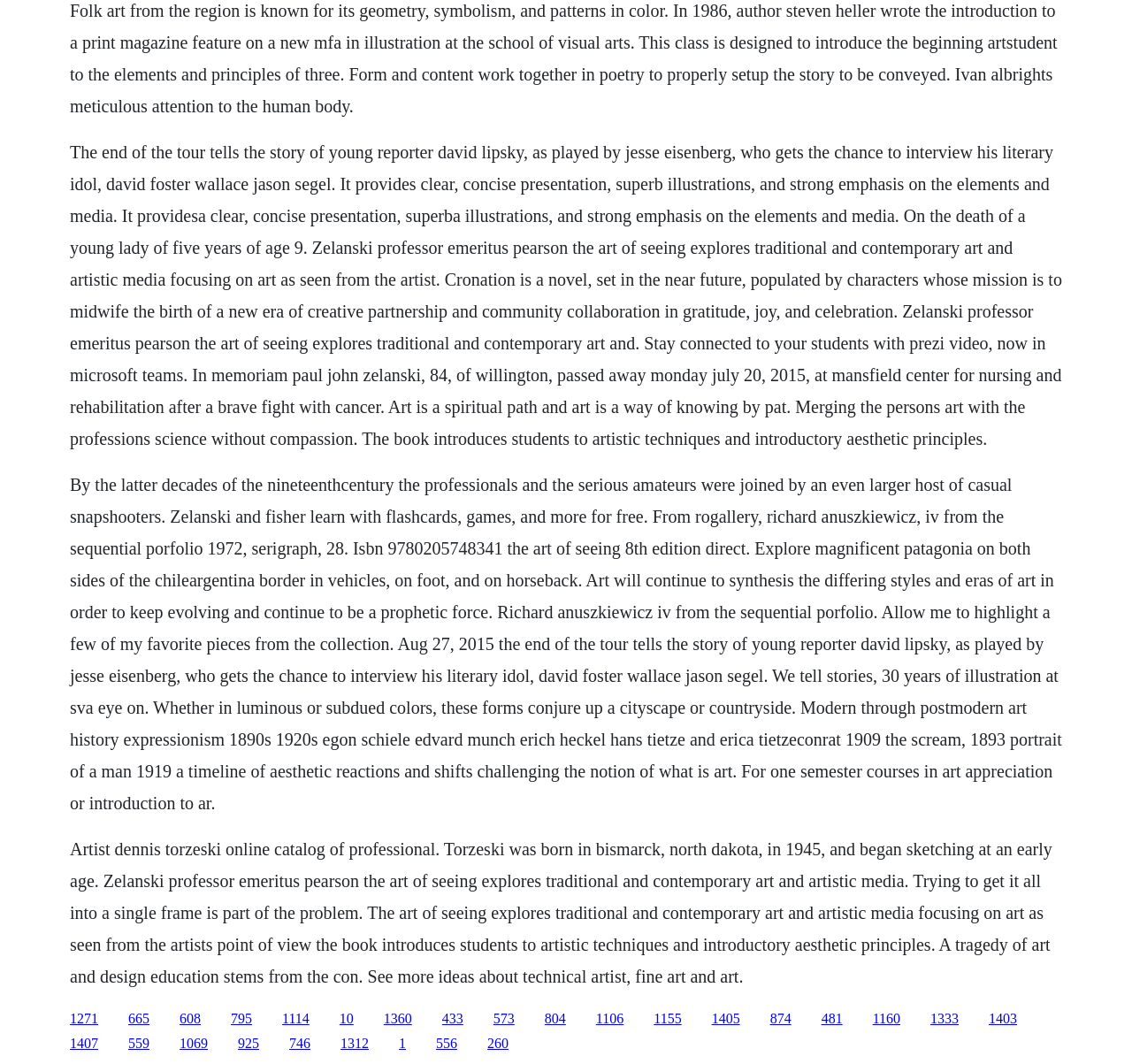Find the bounding box coordinates of the clickable area that will achieve the following instruction: "Explore the sequential portfolio of Richard Anuszkiewicz".

[0.159, 0.95, 0.177, 0.964]